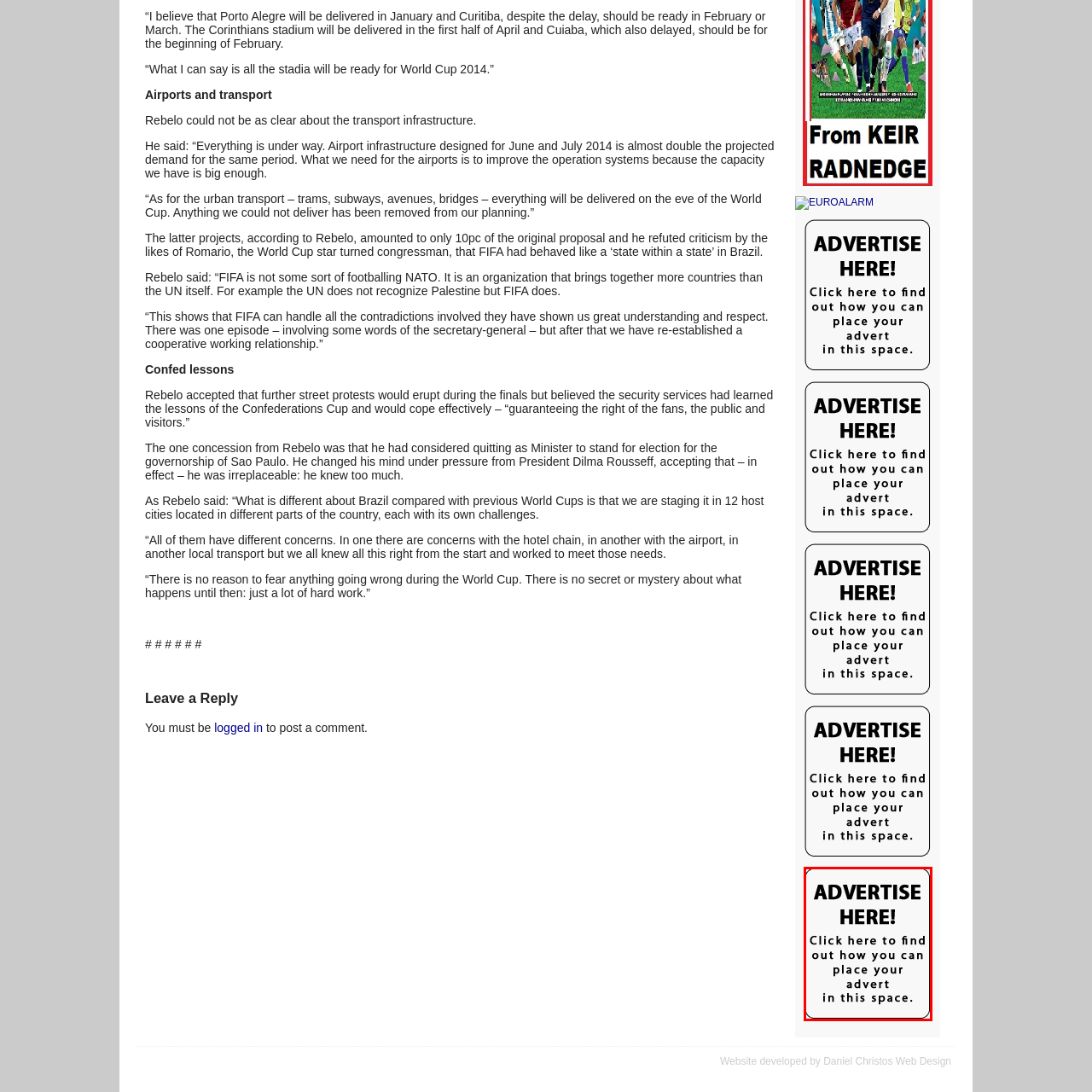What is the design principle of the banner?
View the portion of the image encircled by the red bounding box and give a one-word or short phrase answer.

Simple and clear